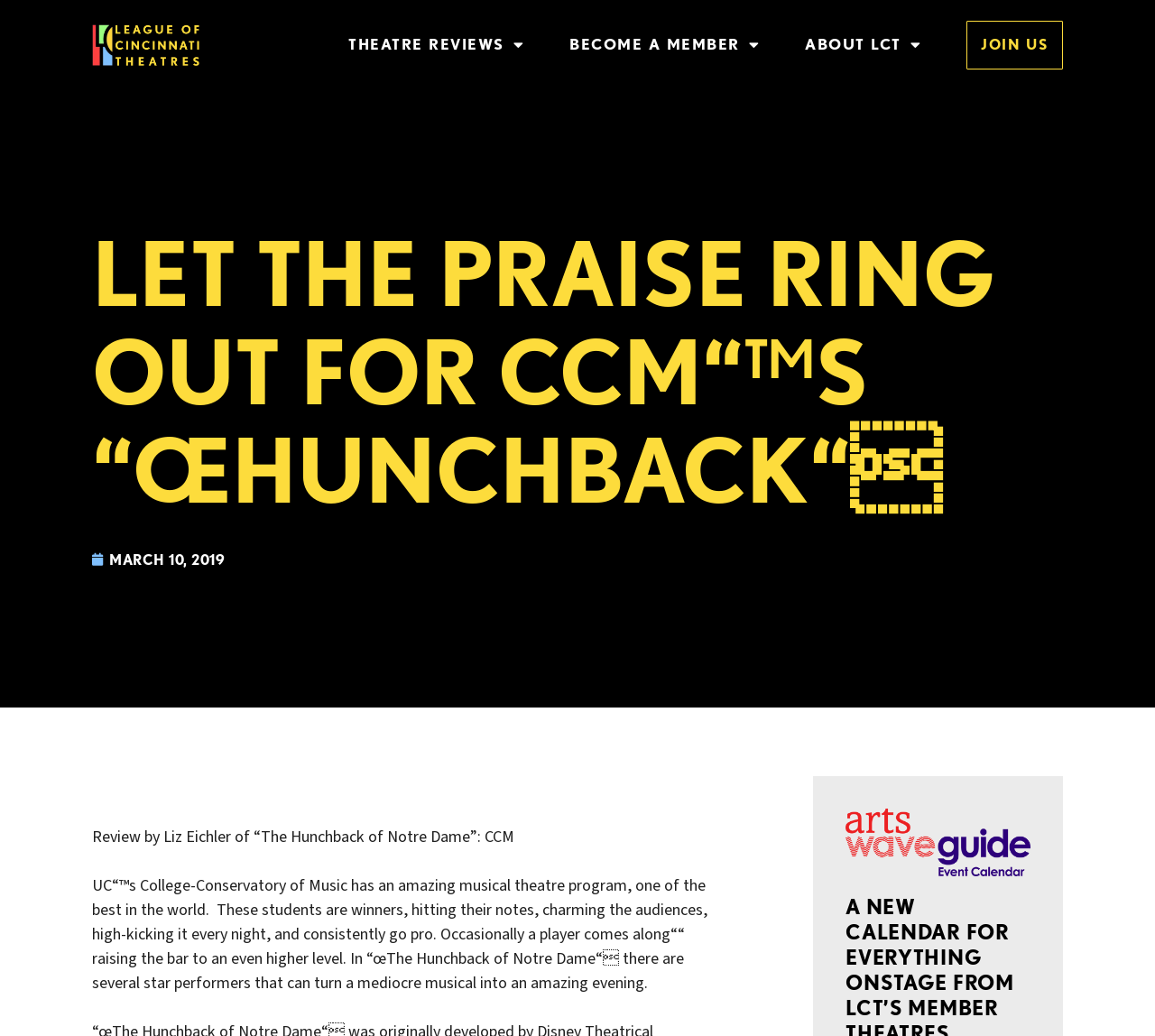What is the theme of the musical?
From the image, provide a succinct answer in one word or a short phrase.

The Hunchback of Notre Dame